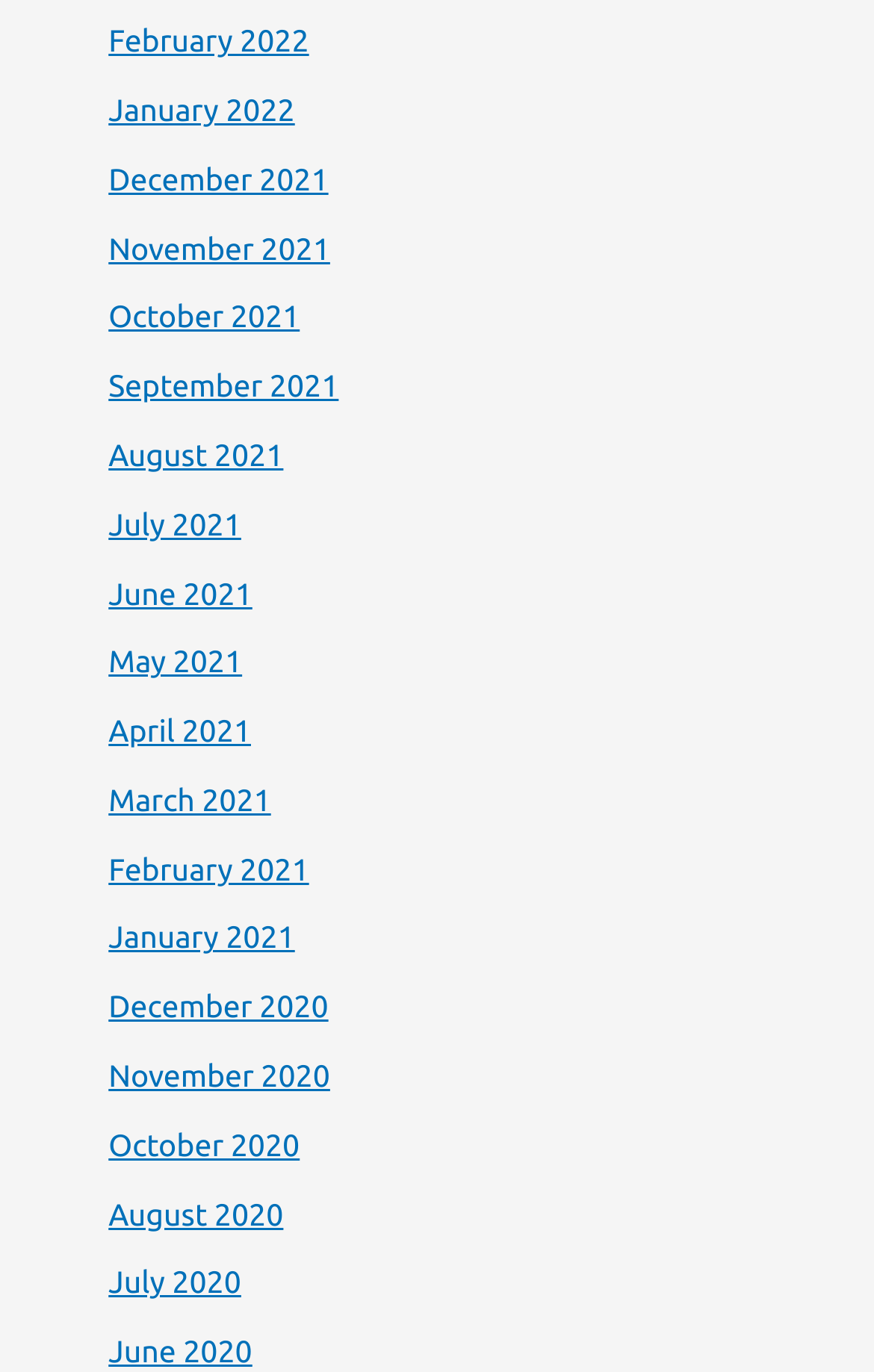Can you find the bounding box coordinates for the UI element given this description: "June 2021"? Provide the coordinates as four float numbers between 0 and 1: [left, top, right, bottom].

[0.124, 0.419, 0.289, 0.445]